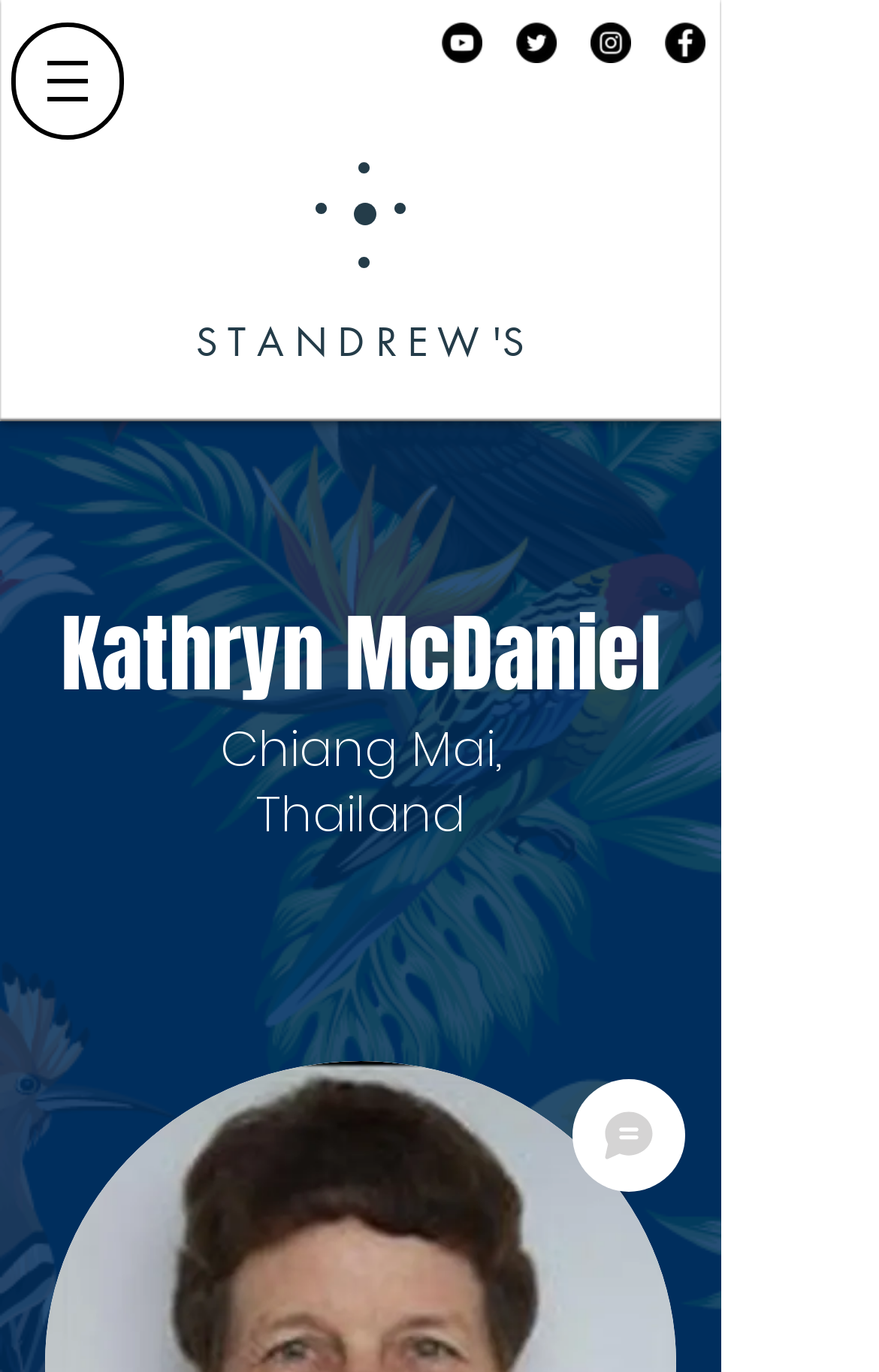Please provide a one-word or short phrase answer to the question:
What is the purpose of the 'Chat' button?

To initiate a conversation